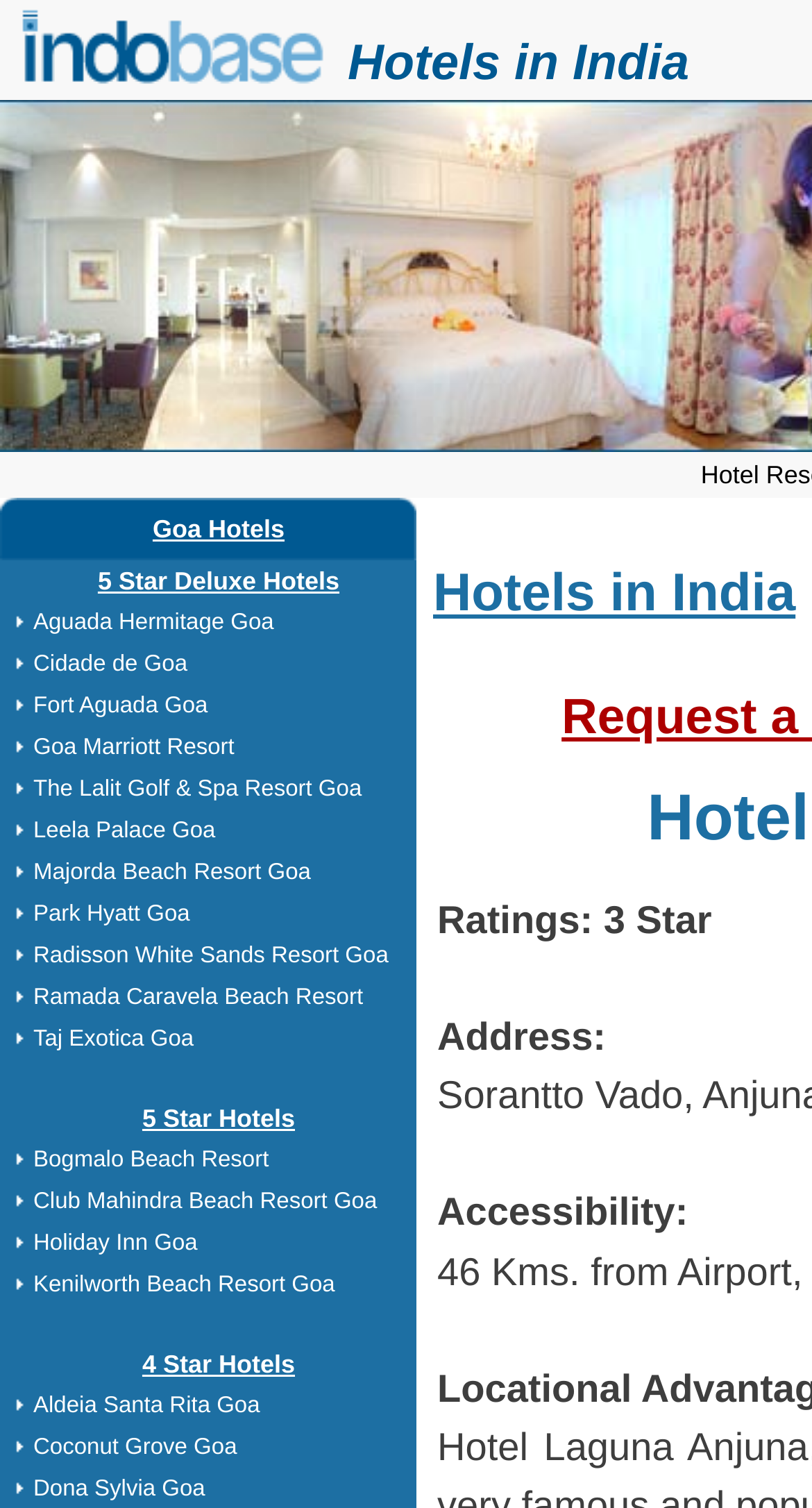Pinpoint the bounding box coordinates of the clickable area necessary to execute the following instruction: "Click on Indobase.com". The coordinates should be given as four float numbers between 0 and 1, namely [left, top, right, bottom].

[0.019, 0.044, 0.406, 0.068]